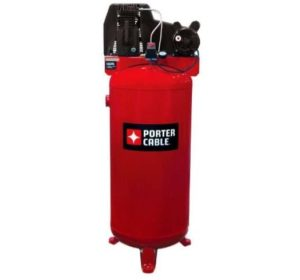Outline with detail what the image portrays.

The image features the **Porter Cable 60-Gallon Air Compressor**, a robust and highly efficient tool designed for various work environments. The compressor is predominantly red, showcasing its iconic design with a prominent **Porter Cable** logo, emphasizing its brand identity. The unit is equipped with a top-mounted motor and features a cast iron crankcase for added durability and thermal stability, ensuring long-lasting performance. This air compressor is ideal for powering multiple tools simultaneously, making it a valuable asset for DIY enthusiasts and professionals alike. Its vertical design helps save space, making it suitable for workshops with limited room.